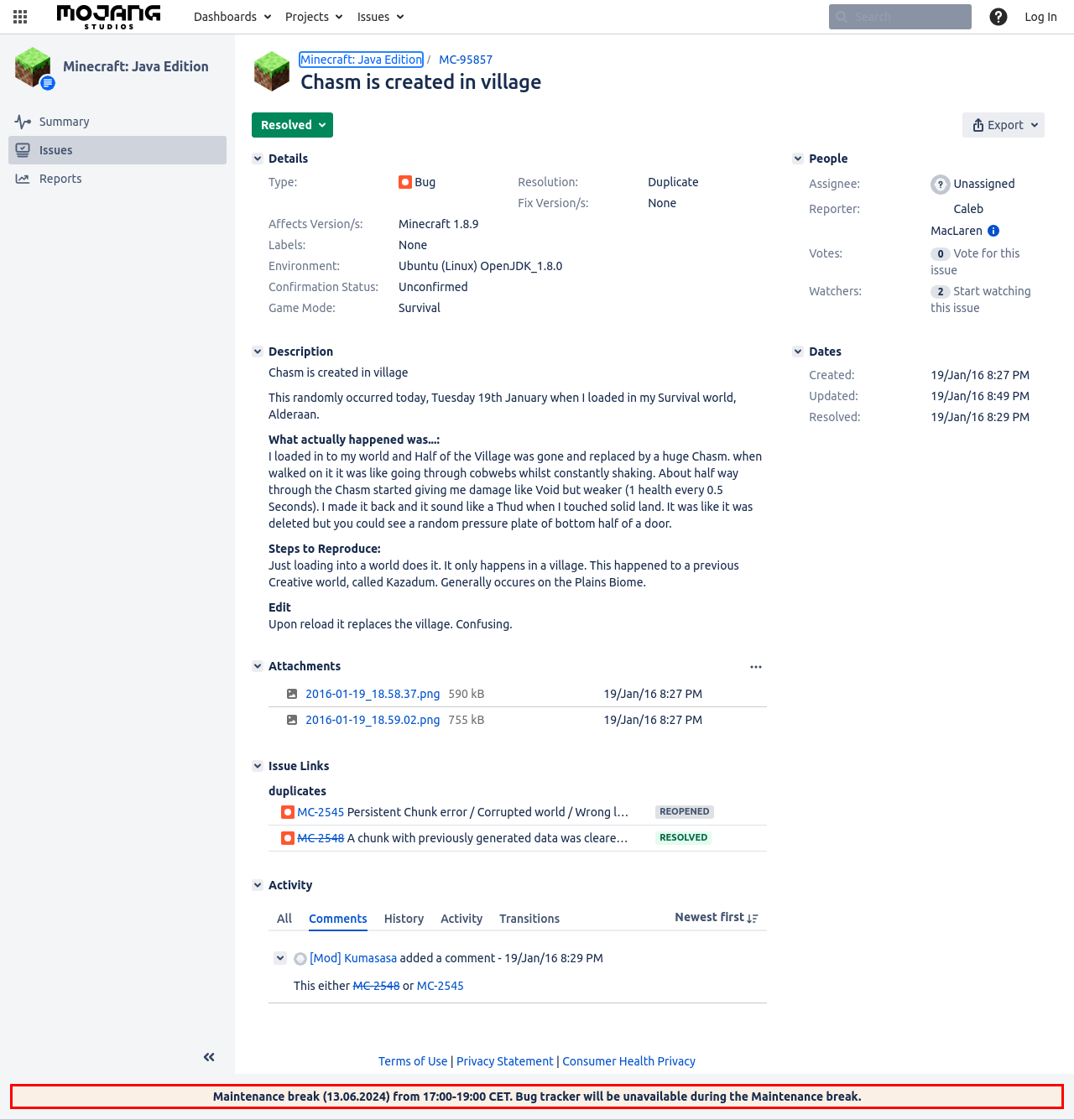Please find the bounding box coordinates of the section that needs to be clicked to achieve this instruction: "Search for issues".

[0.771, 0.004, 0.904, 0.026]